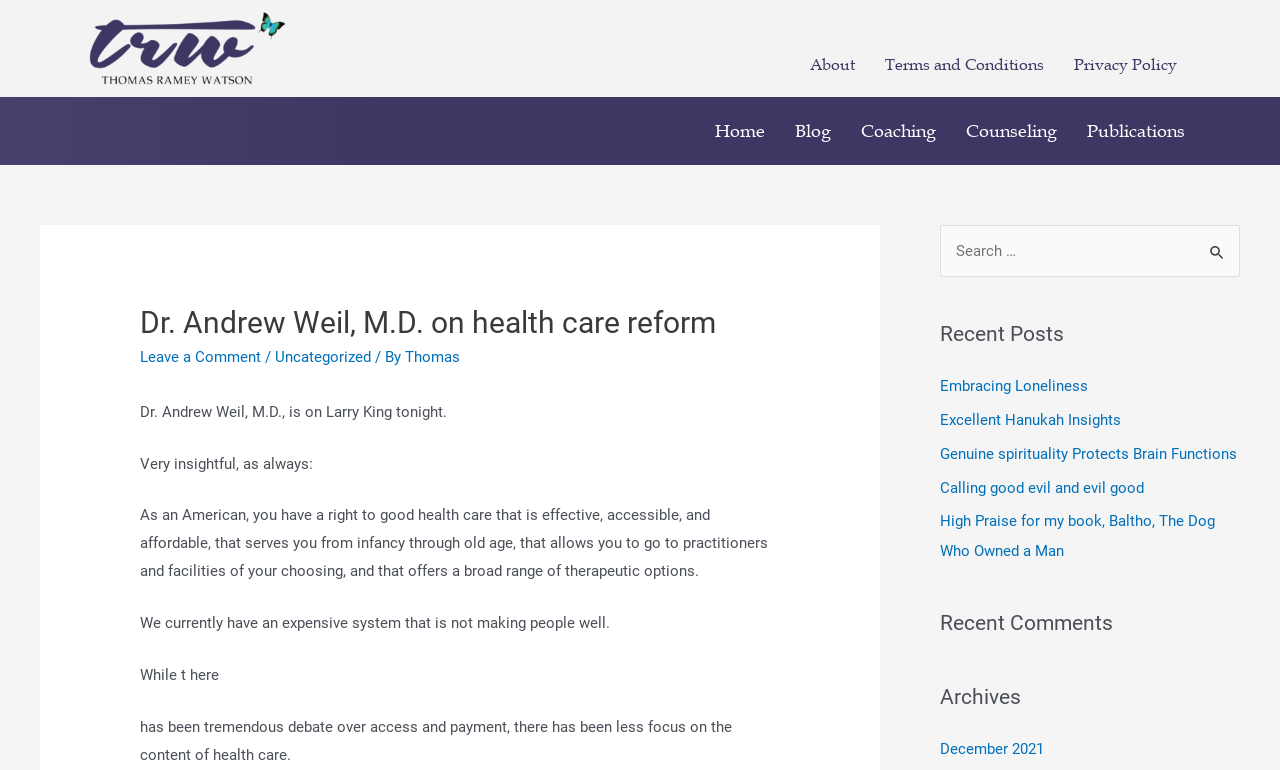Given the description Terms and Conditions, predict the bounding box coordinates of the UI element. Ensure the coordinates are in the format (top-left x, top-left y, bottom-right x, bottom-right y) and all values are between 0 and 1.

[0.68, 0.053, 0.828, 0.113]